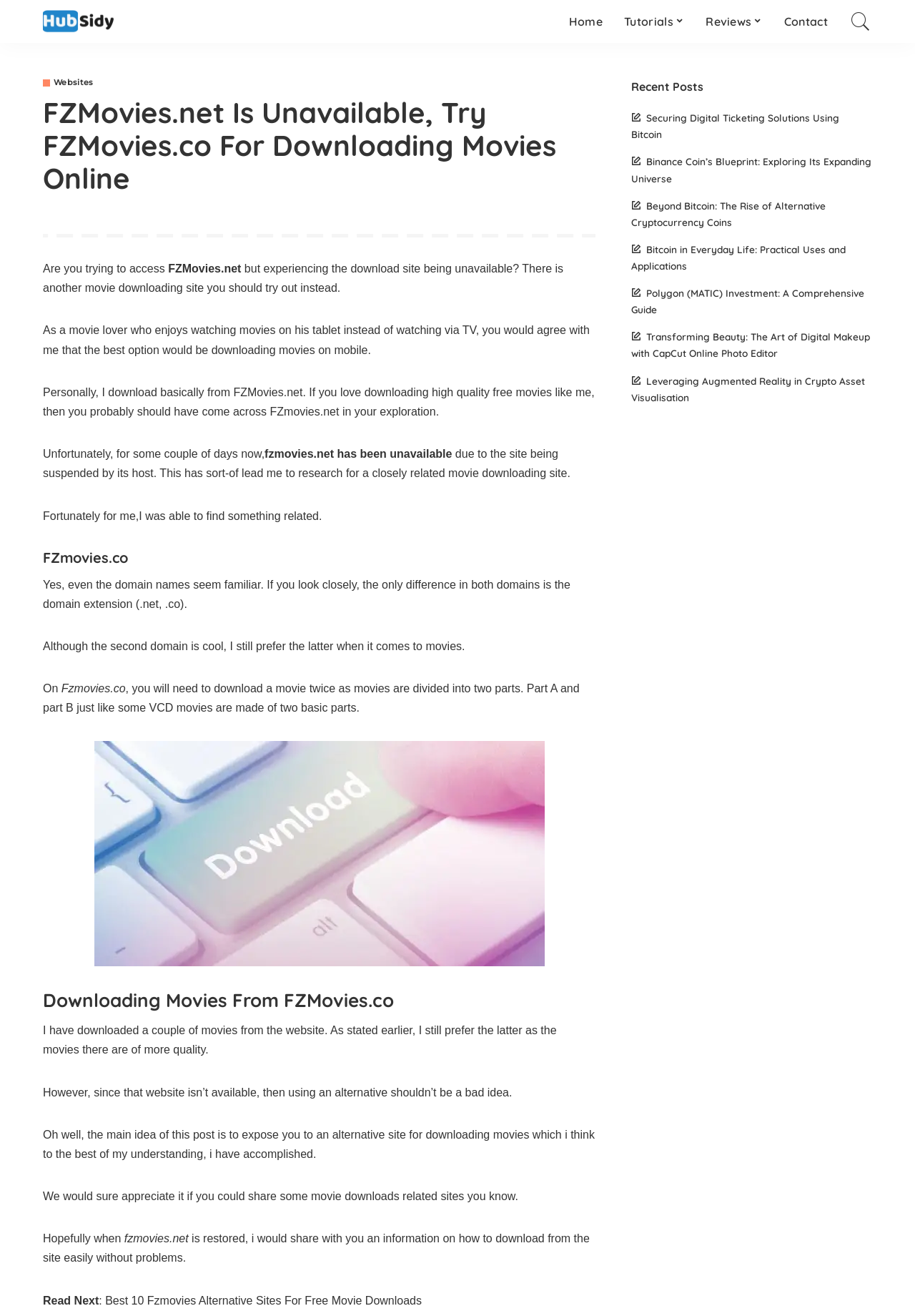What is the difference between FZMovies.net and FZMovies.co?
Kindly offer a comprehensive and detailed response to the question.

The webpage mentions that the only difference between FZMovies.net and FZMovies.co is the domain extension, with FZMovies.net having a .net extension and FZMovies.co having a .co extension.